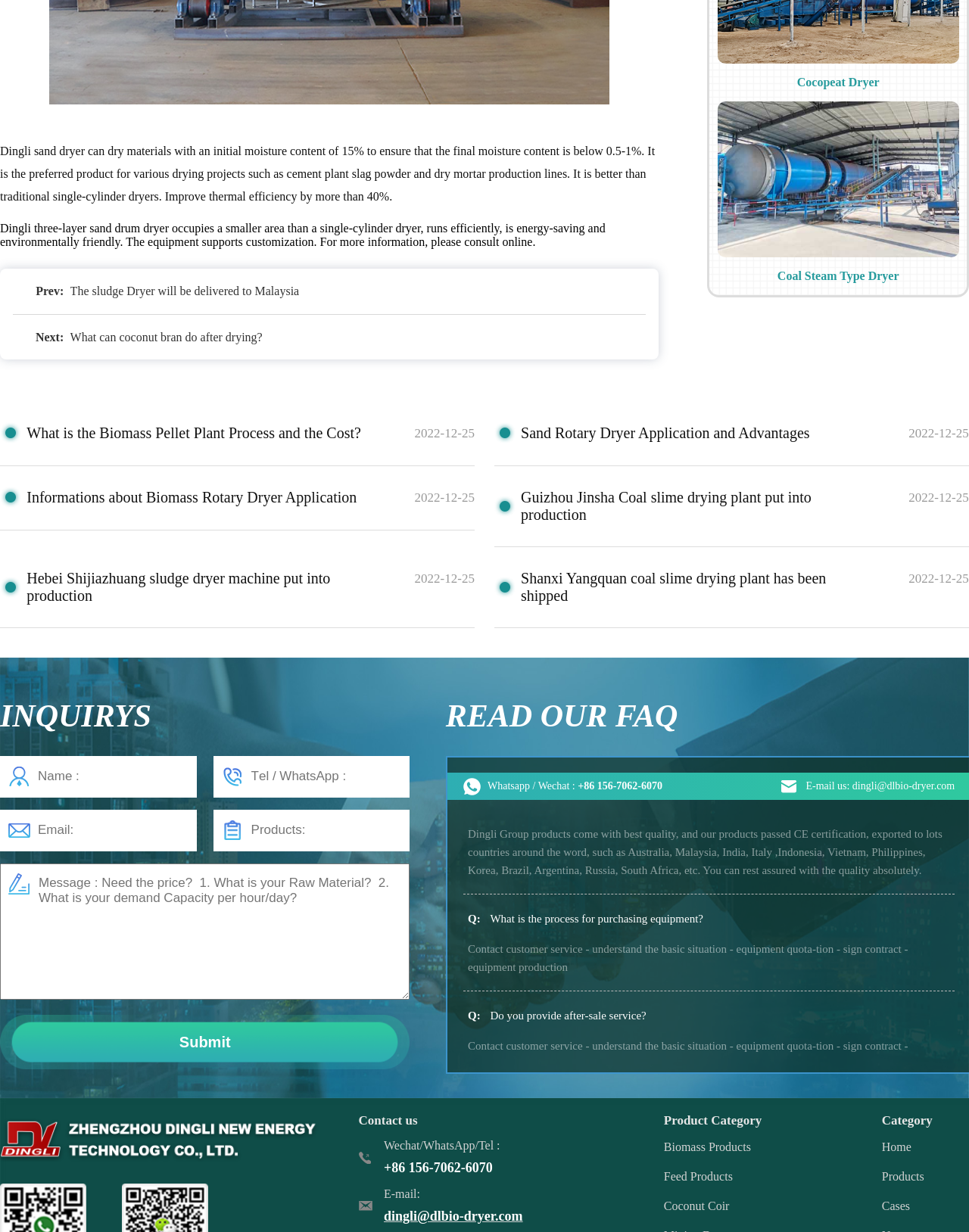How many years of experience does the factory have?
Answer the question in as much detail as possible.

I found this information in the FAQ section where it says 'We are a 15 years factory, all our machinery are manufactured by ourselves, factory direct sales, product quality and after-sales service can be guarantee.'